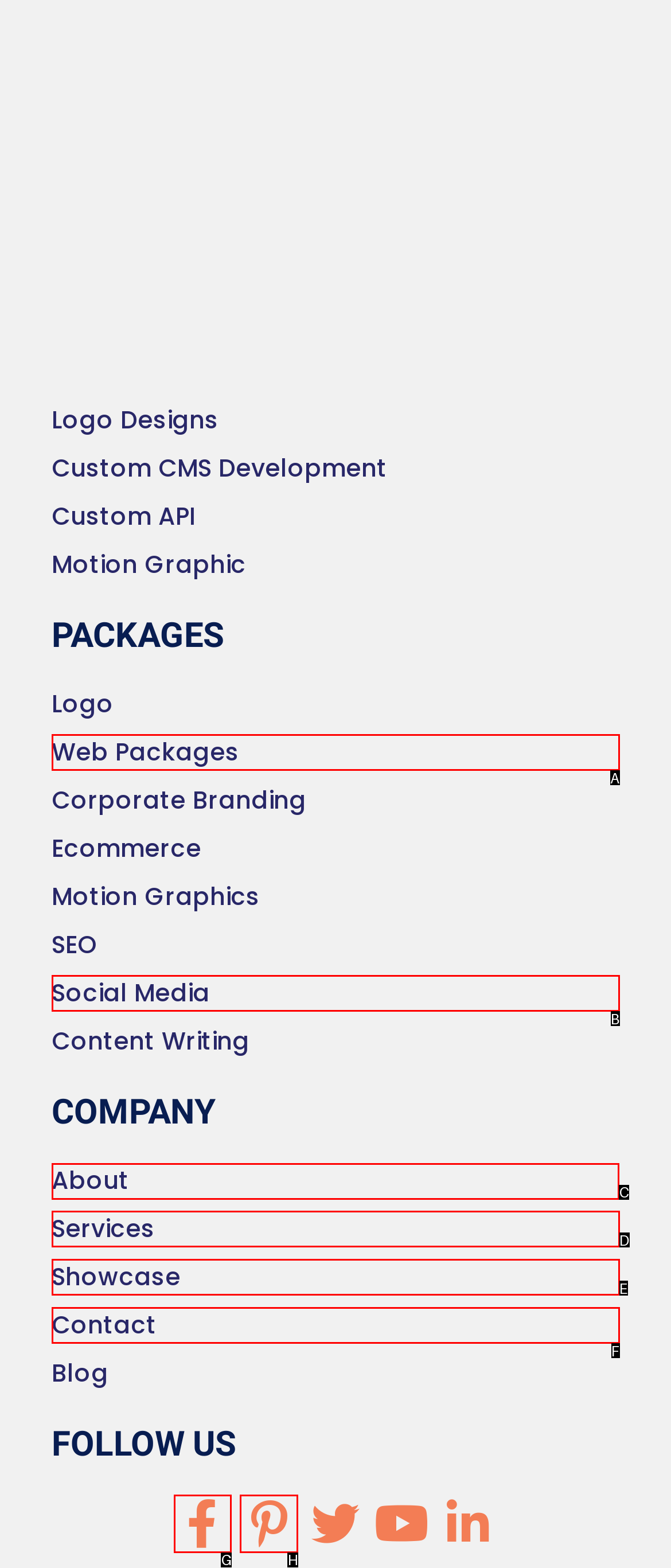Tell me which option I should click to complete the following task: Learn about the company Answer with the option's letter from the given choices directly.

C